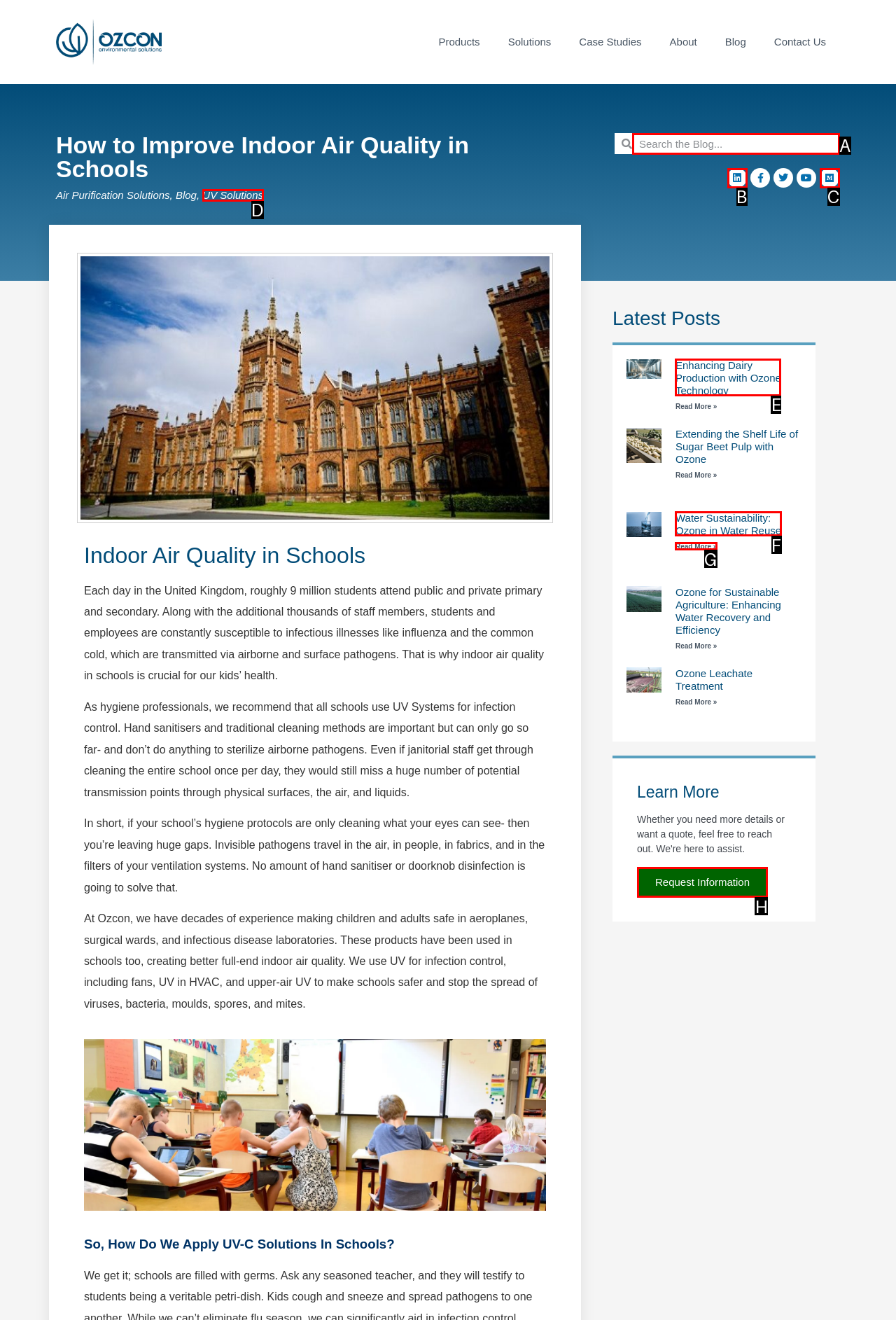Decide which HTML element to click to complete the task: Request Information Provide the letter of the appropriate option.

H